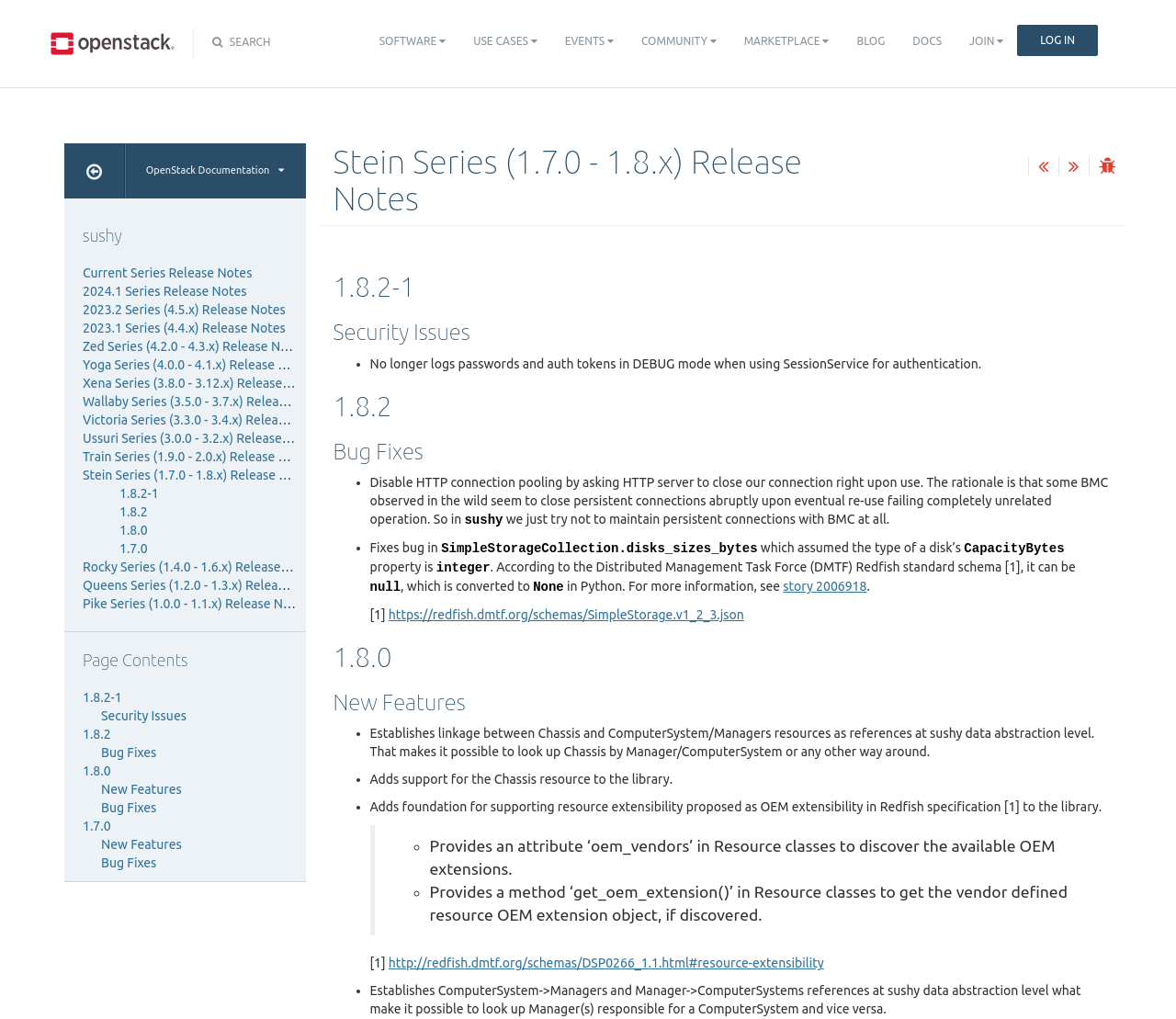Refer to the screenshot and answer the following question in detail:
What is the version of the Chassis resource added to the library?

The question is asking about the version of the Chassis resource added to the library. By looking at the webpage, we can see that the Chassis resource was added to the library in version 1.8.0, which is mentioned in the 'New Features' section.